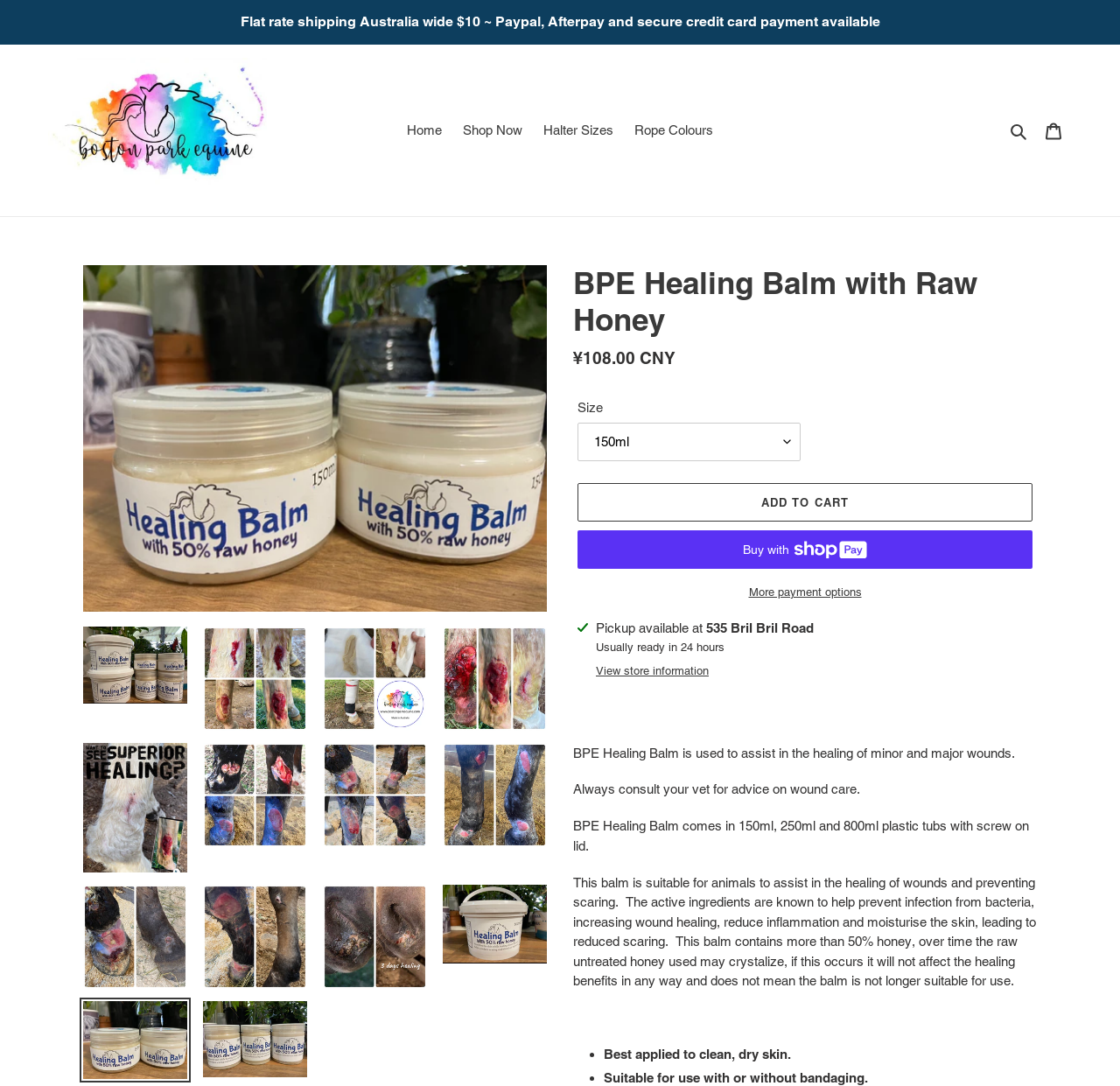Specify the bounding box coordinates of the element's area that should be clicked to execute the given instruction: "Select a size from the dropdown". The coordinates should be four float numbers between 0 and 1, i.e., [left, top, right, bottom].

[0.516, 0.389, 0.715, 0.424]